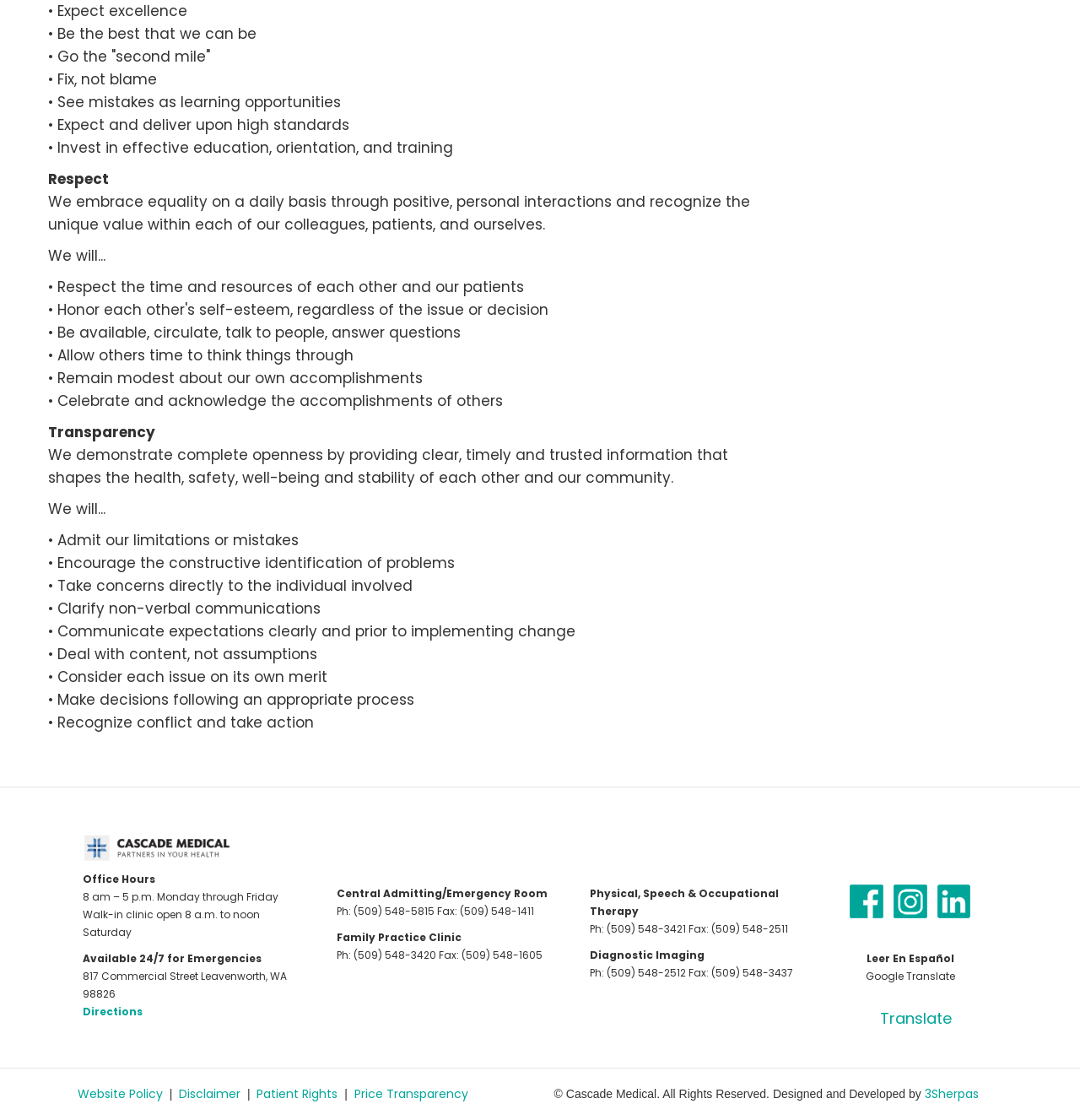Give a one-word or one-phrase response to the question: 
What is the address of the medical facility?

817 Commercial Street Leavenworth, WA 98826